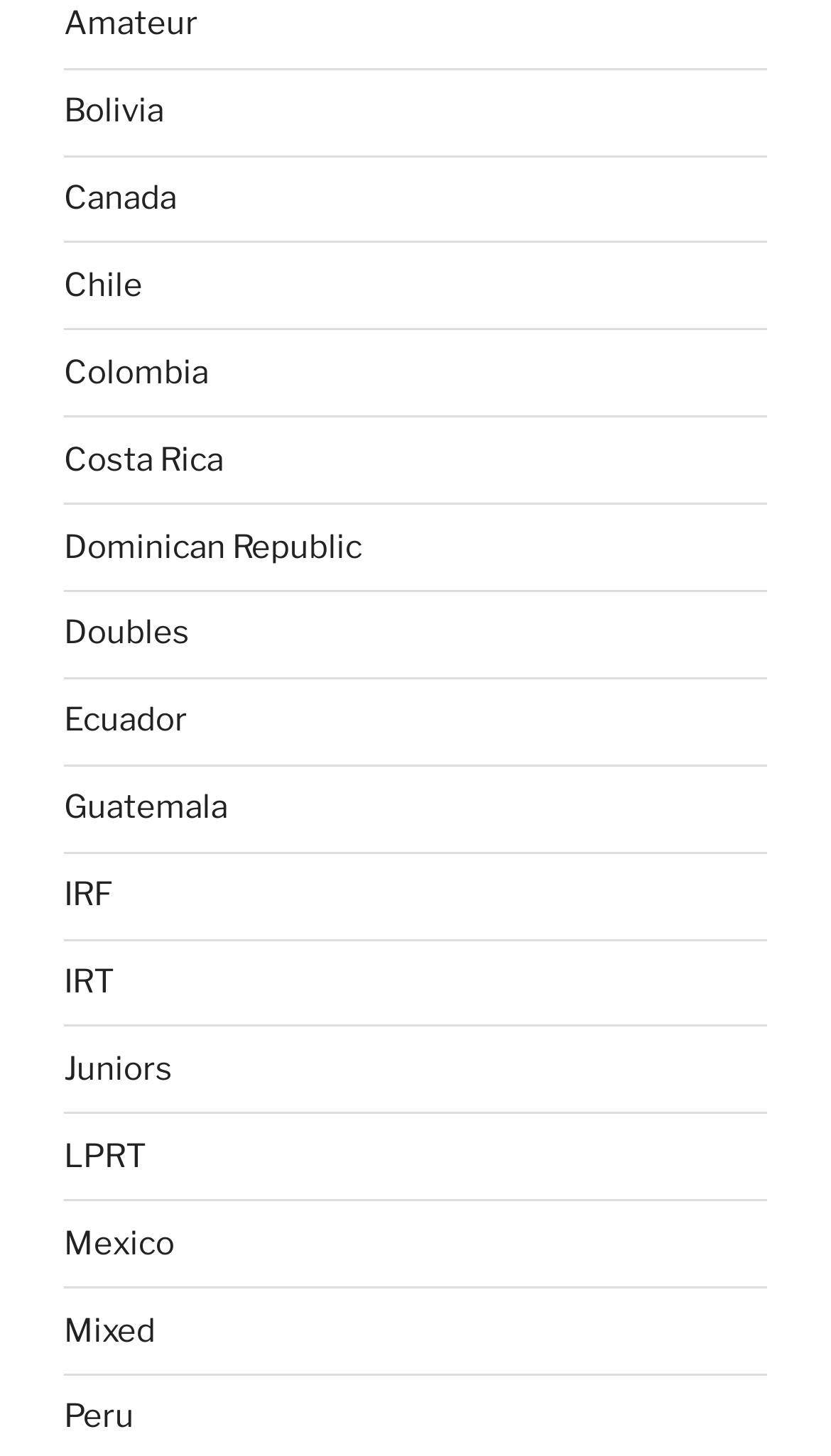Identify the bounding box coordinates of the specific part of the webpage to click to complete this instruction: "Explore Canada".

[0.077, 0.123, 0.213, 0.149]